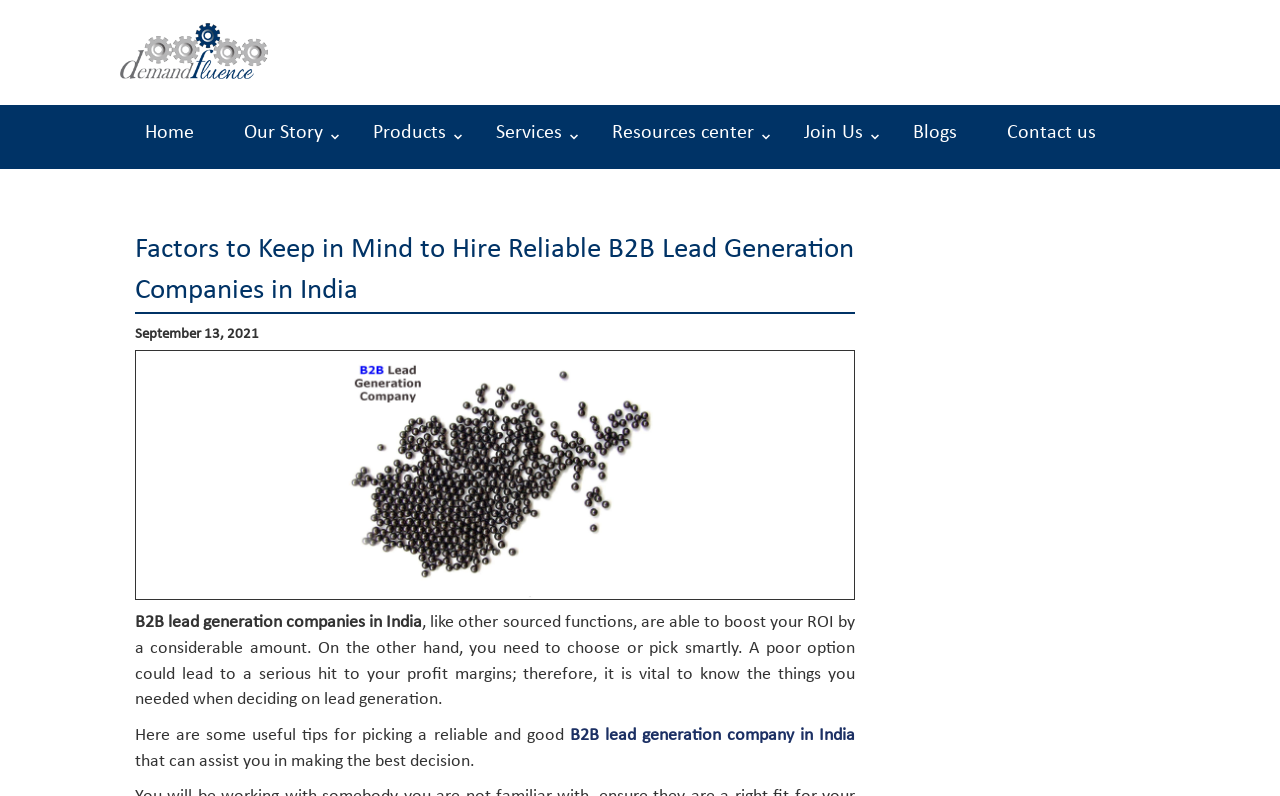Locate the bounding box coordinates of the element I should click to achieve the following instruction: "go to home page".

[0.094, 0.132, 0.171, 0.212]